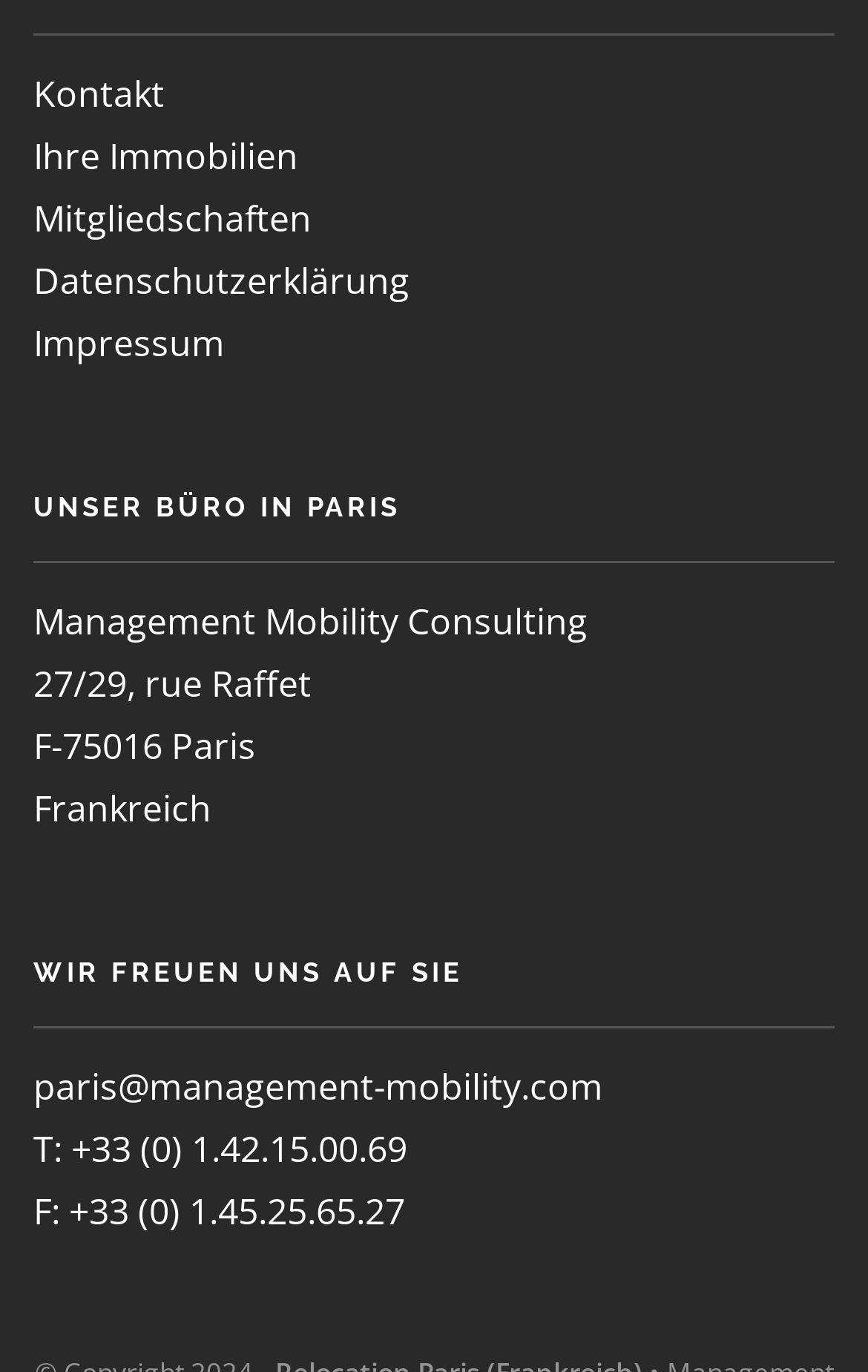What is the email address of the Paris office? Analyze the screenshot and reply with just one word or a short phrase.

paris@management-mobility.com